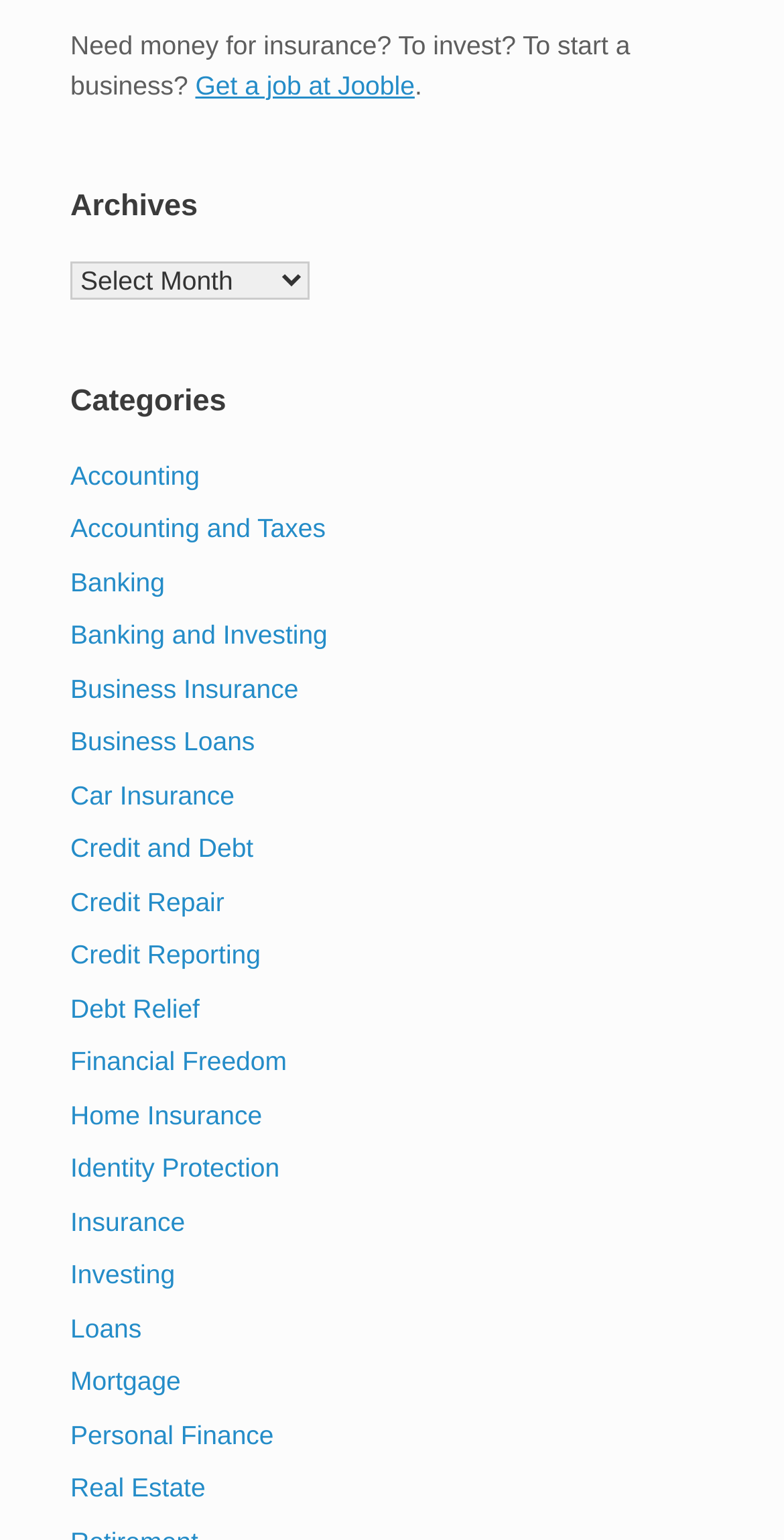Please provide a comprehensive answer to the question below using the information from the image: What is the main topic of the webpage?

The webpage appears to be related to finance based on the categories and links provided, such as 'Accounting', 'Banking', 'Insurance', 'Investing', and 'Loans'.